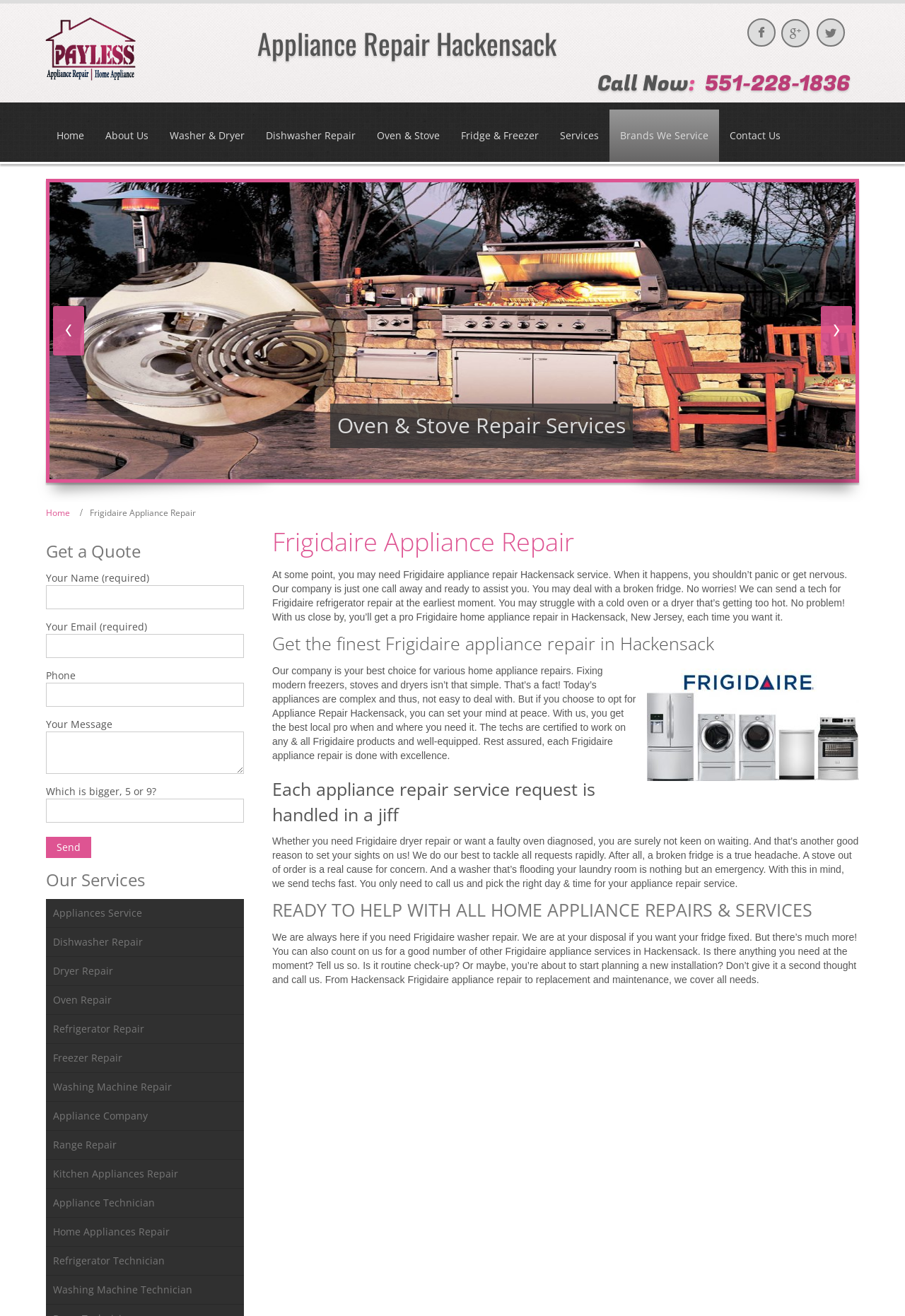Identify the bounding box coordinates for the UI element that matches this description: "Home Appliances Repair".

[0.051, 0.925, 0.27, 0.947]